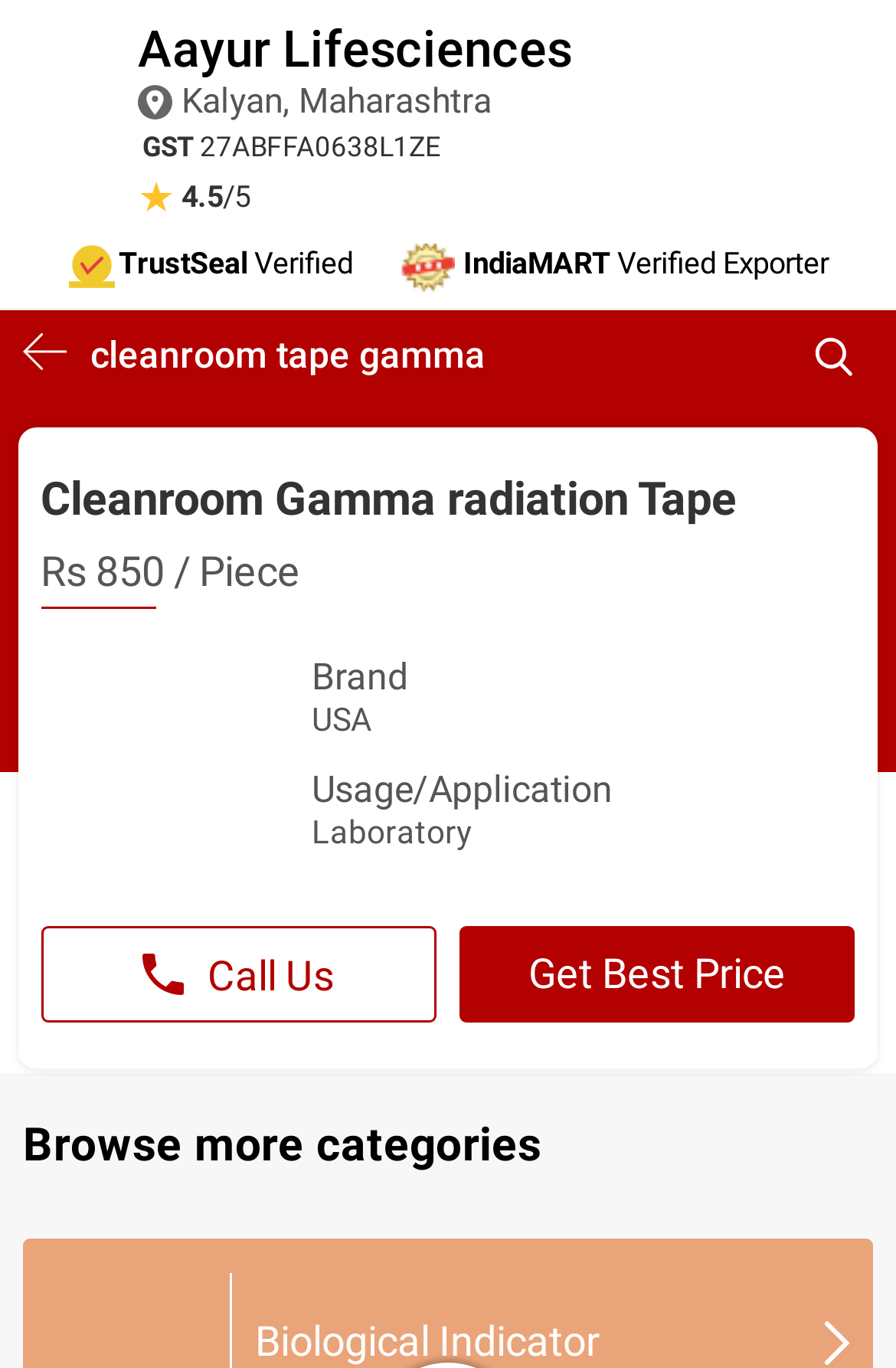Pinpoint the bounding box coordinates of the clickable element needed to complete the instruction: "Click on the Aayur Lifesciences link". The coordinates should be provided as four float numbers between 0 and 1: [left, top, right, bottom].

[0.026, 0.055, 0.154, 0.122]